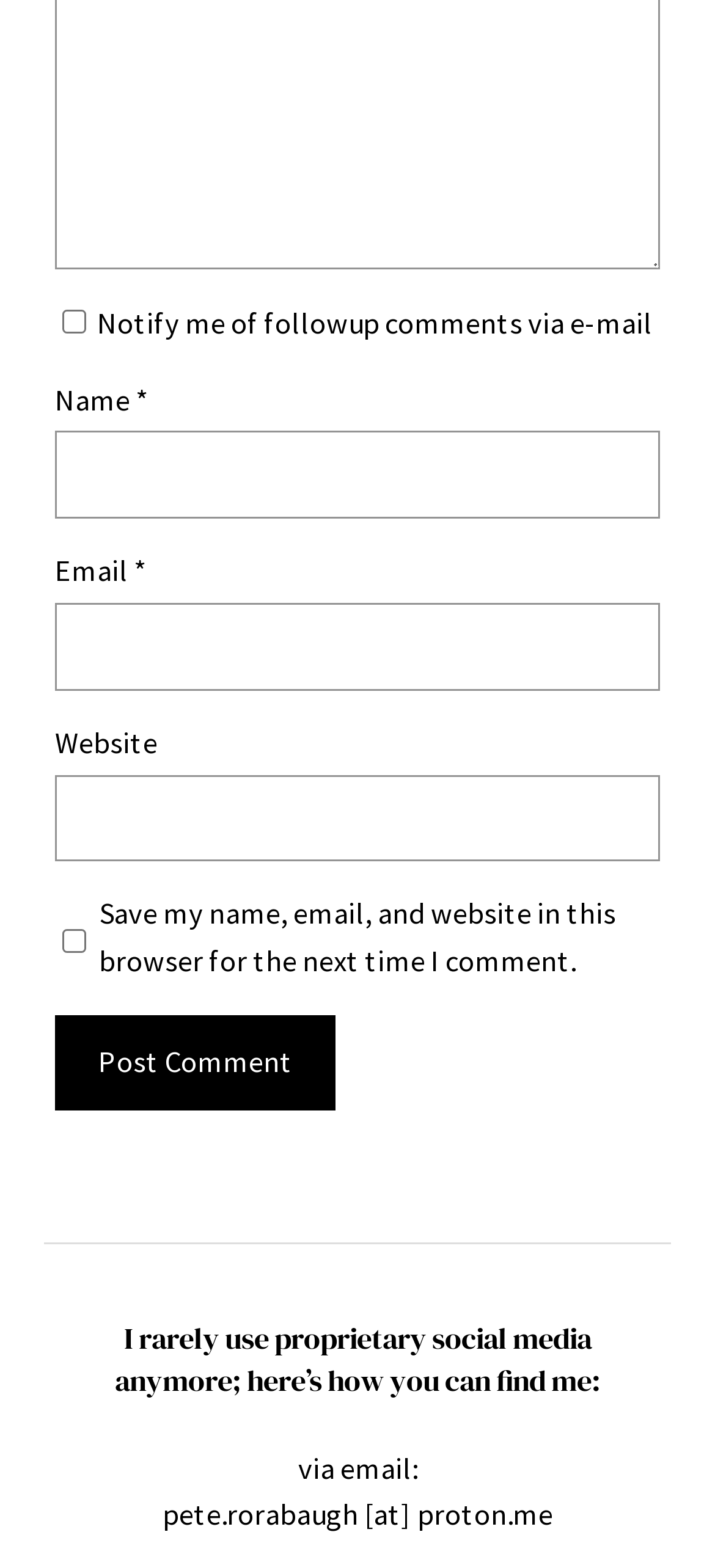What is the author's stance on proprietary social media?
Please utilize the information in the image to give a detailed response to the question.

The webpage's heading states 'I rarely use proprietary social media anymore; here’s how you can find me:', indicating that the author does not frequently use proprietary social media platforms.